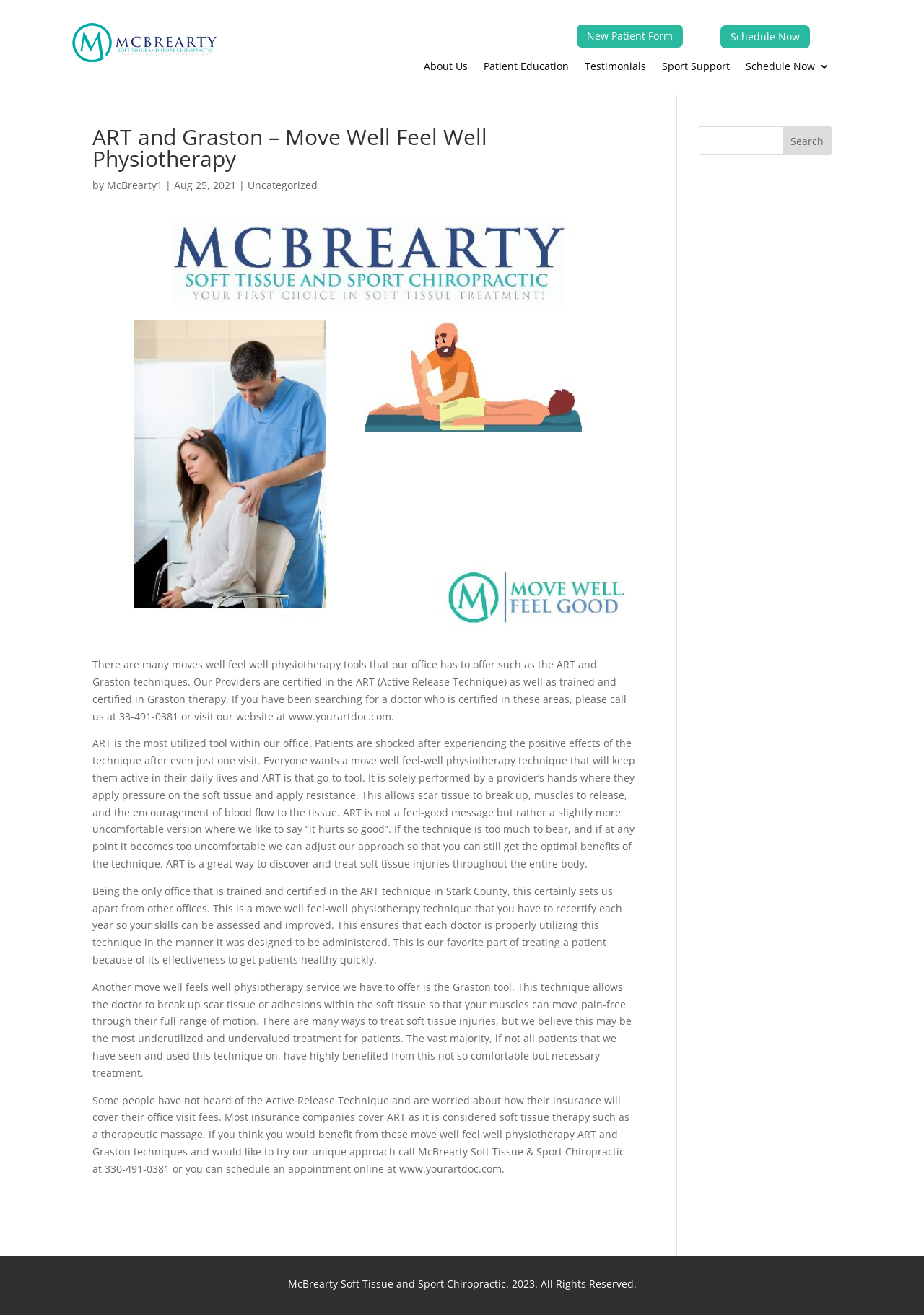What is the phone number to call for more information?
Please provide a comprehensive answer based on the contents of the image.

I found the phone number by reading the article on the webpage, which mentions 'call us at 330-491-0381' in the last paragraph. This phone number is also mentioned as a way to contact the office for more information.